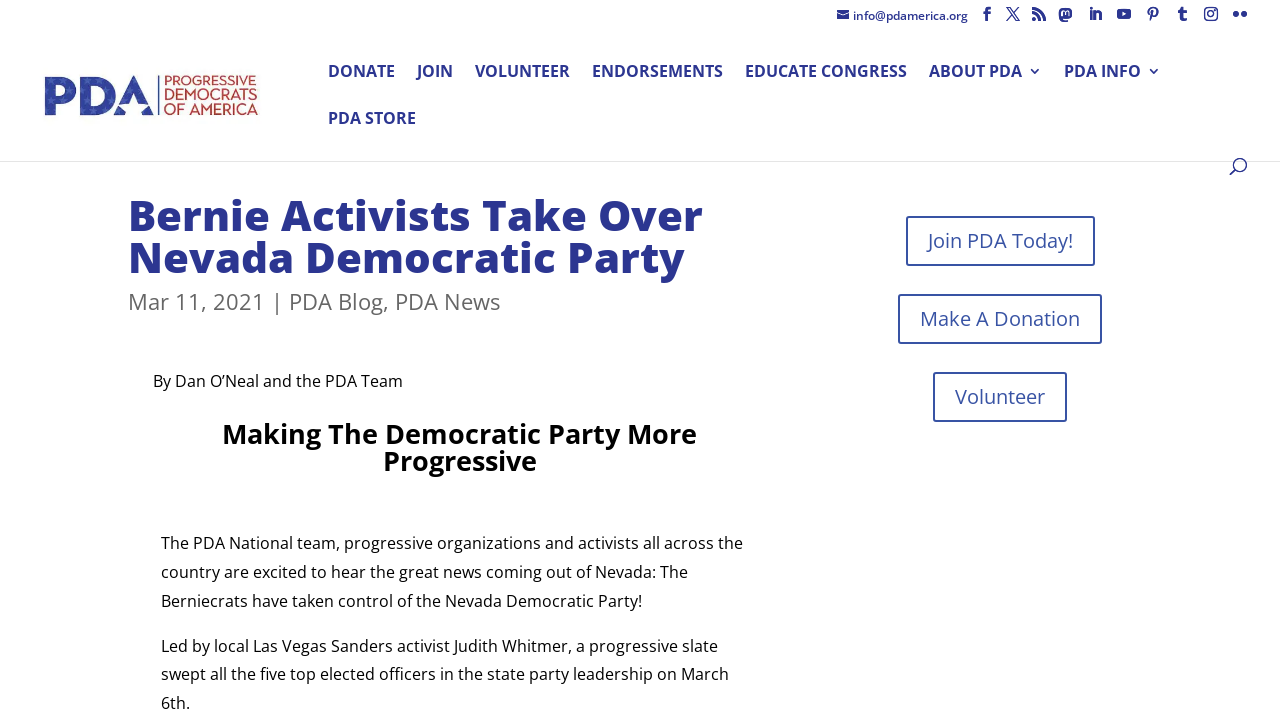Determine the bounding box coordinates for the HTML element described here: "name="s" placeholder="Search …" title="Search for:"".

[0.053, 0.042, 0.953, 0.045]